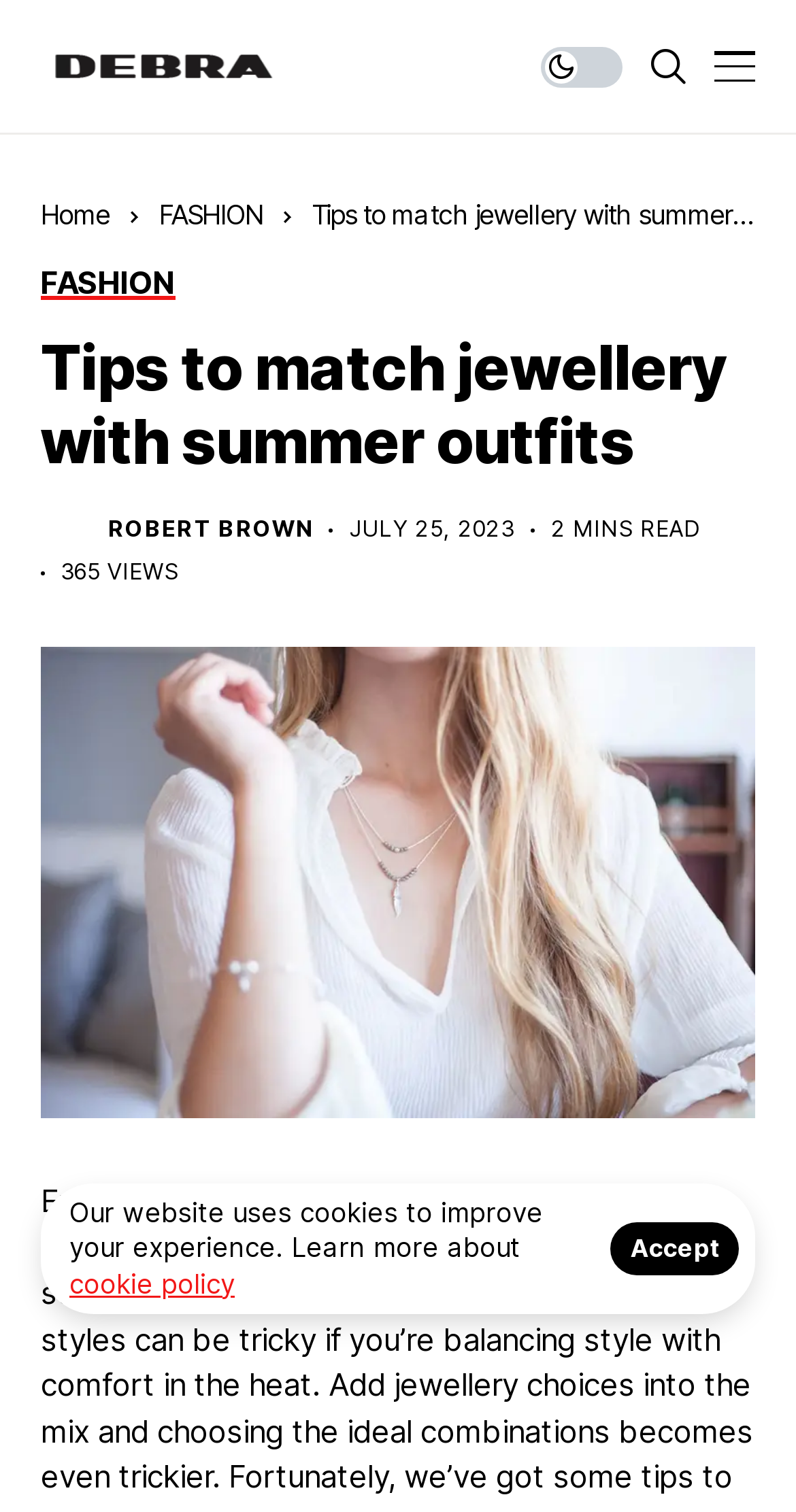Describe all the visual and textual components of the webpage comprehensively.

The webpage is about fashion tips, specifically on how to match jewelry with summer outfits. At the top left, there is a link to the website's homepage, followed by a link to the "FASHION" section. The title of the article, "Tips to match jewellery with summer outfits", is displayed prominently in the top center of the page. 

Below the title, there is a heading with the same text, followed by a link to the author's name, "ROBERT BROWN", and the date of publication, "JULY 25, 2023". The estimated reading time, "2 MINS READ", and the number of views, "365 VIEWS", are also displayed in this section.

A large image related to the article's topic, "match jewellery with summer outfits", takes up a significant portion of the page, spanning from the top center to the middle of the page. 

At the bottom of the page, there is a complementary section that contains a message about the website's use of cookies, along with links to learn more about the cookie policy and to accept the policy.